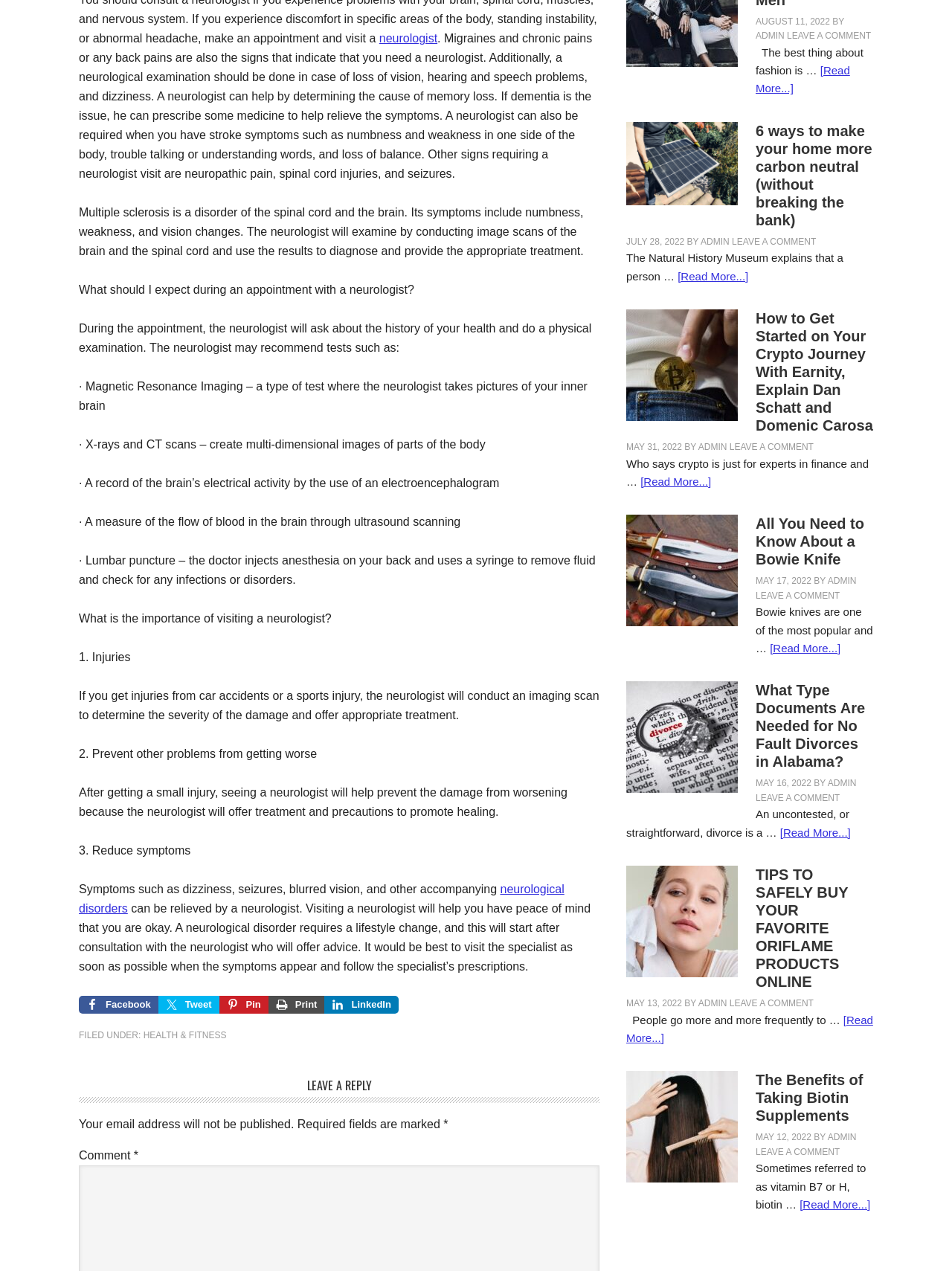What is multiple sclerosis?
Answer the question in a detailed and comprehensive manner.

According to the webpage, multiple sclerosis is a disorder that affects the spinal cord and brain, and its symptoms include numbness, weakness, and vision changes. The neurologist will examine the patient by conducting image scans of the brain and spinal cord to diagnose and provide appropriate treatment.